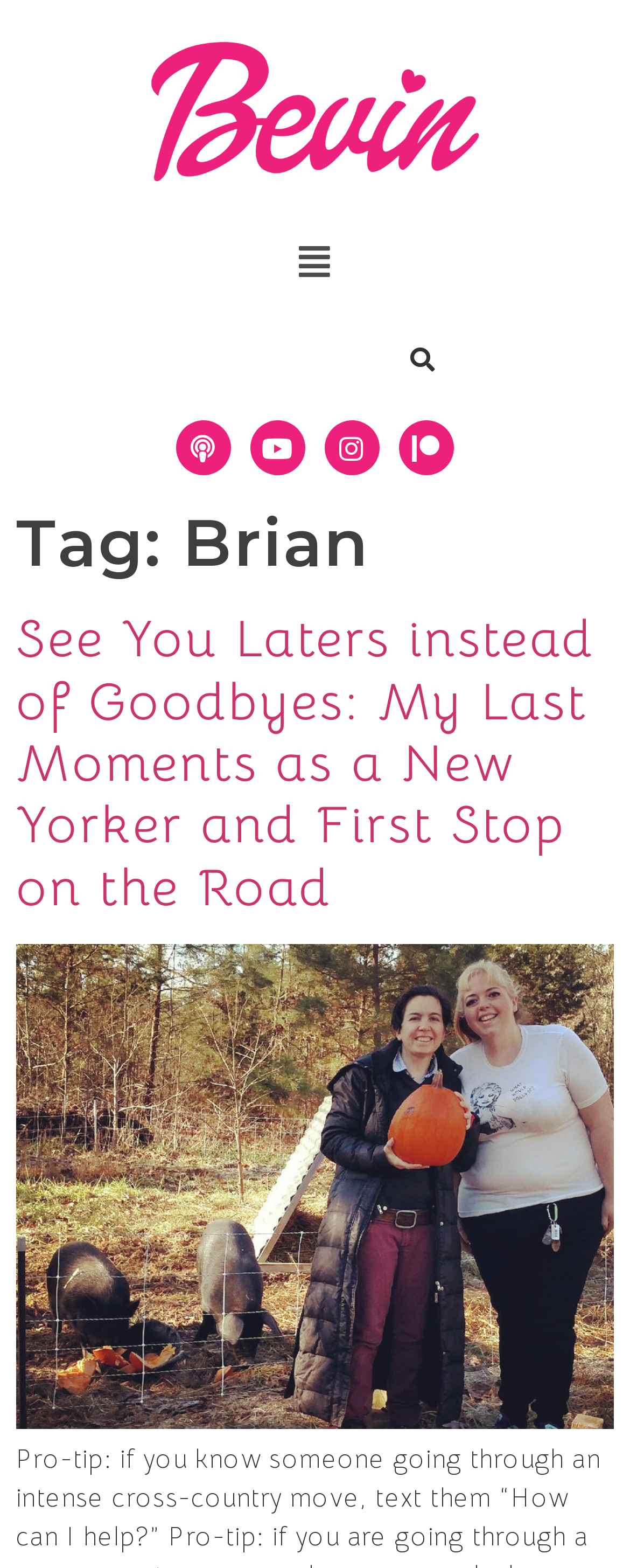Based on the provided description, "Patreon", find the bounding box of the corresponding UI element in the screenshot.

[0.633, 0.268, 0.721, 0.303]